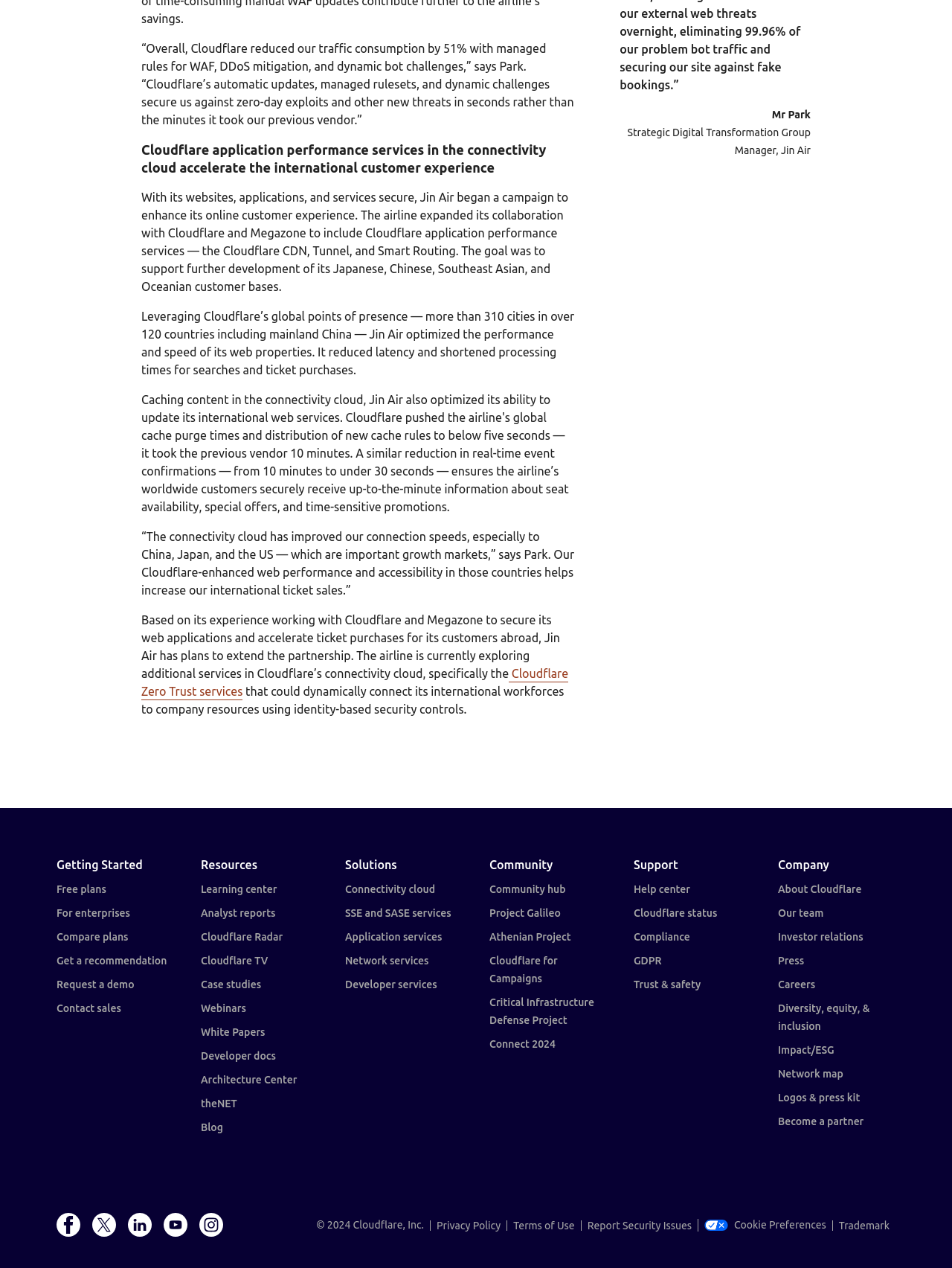What is the company featured in the case study?
Based on the screenshot, answer the question with a single word or phrase.

Jin Air